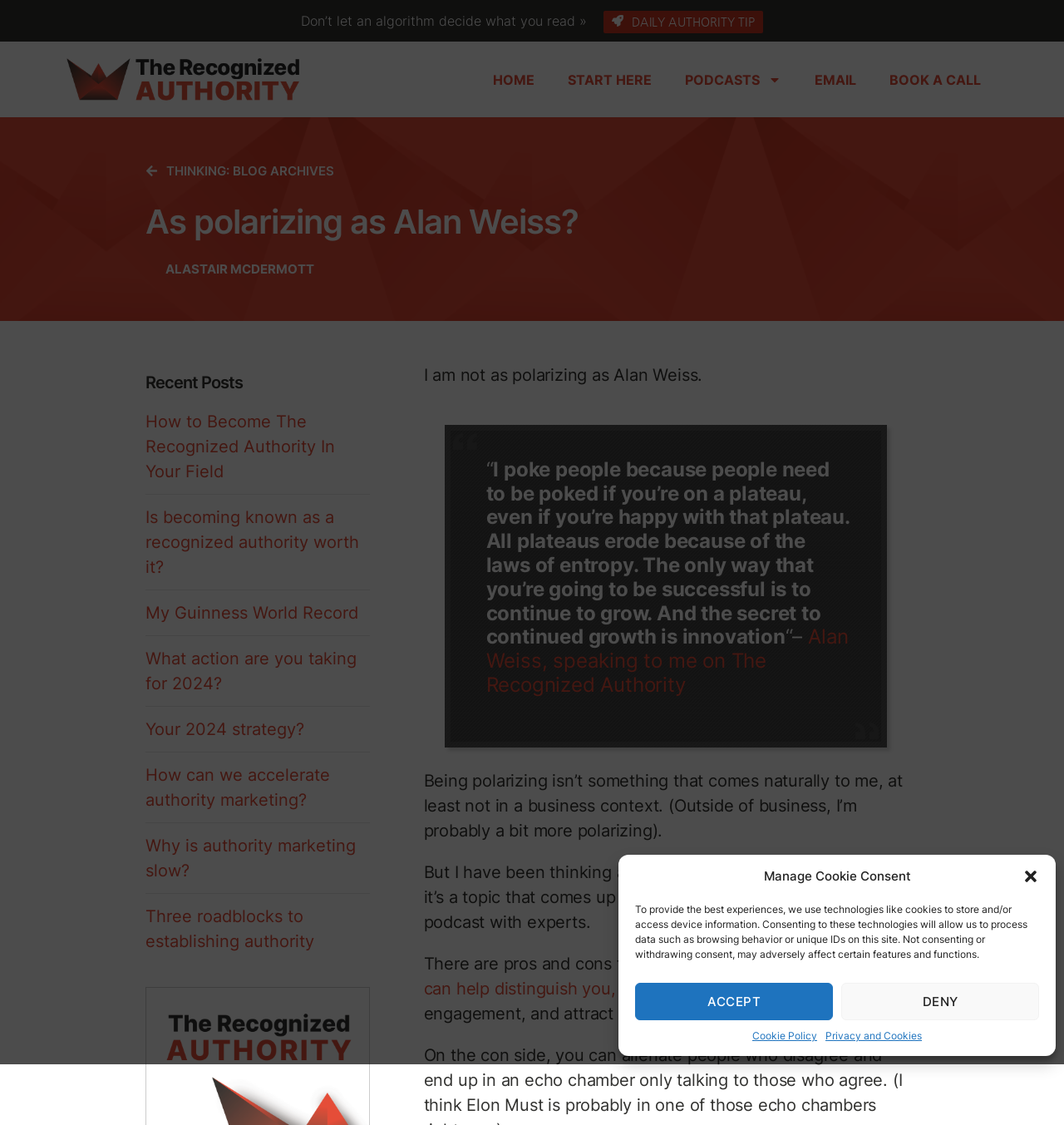Answer the question below using just one word or a short phrase: 
What is the topic of the recent posts section?

Authority marketing